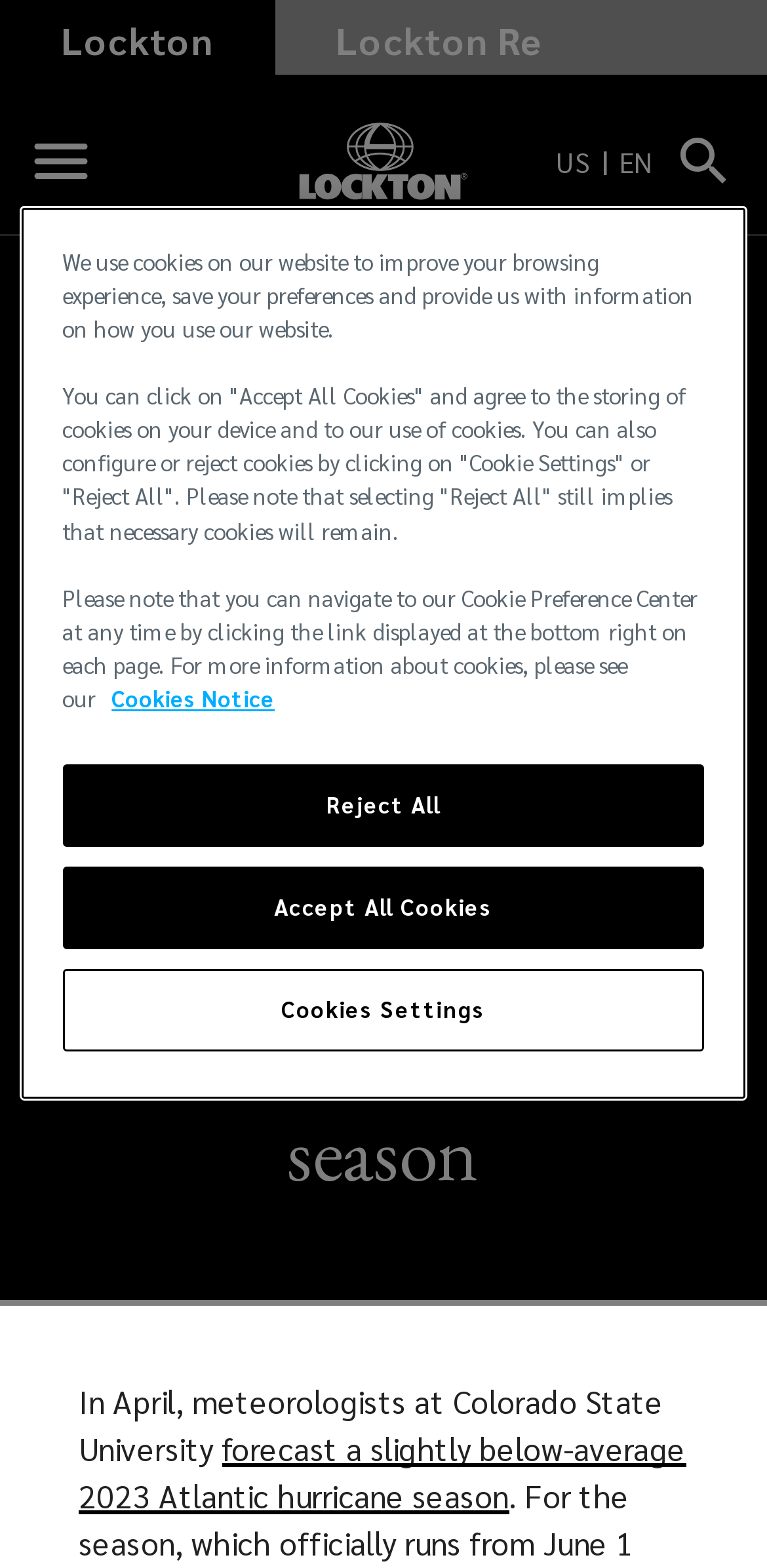Using the image as a reference, answer the following question in as much detail as possible:
What is the purpose of the button 'Open search bar'?

The purpose of the button 'Open search bar' can be inferred from its label, which suggests that clicking on it will open a search bar, allowing users to search for content on the webpage.